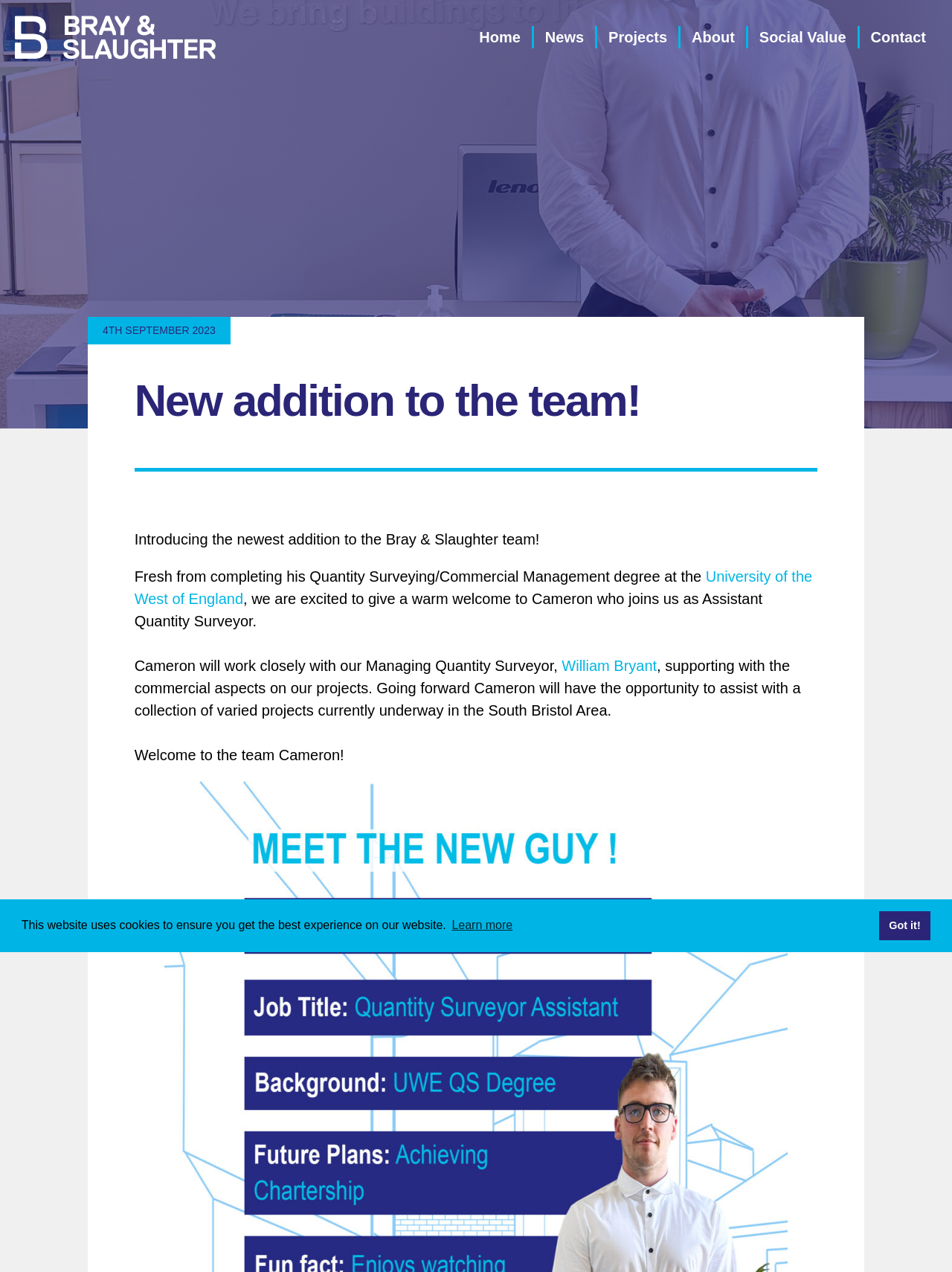Determine the bounding box coordinates for the UI element matching this description: "Projects".

[0.627, 0.02, 0.713, 0.038]